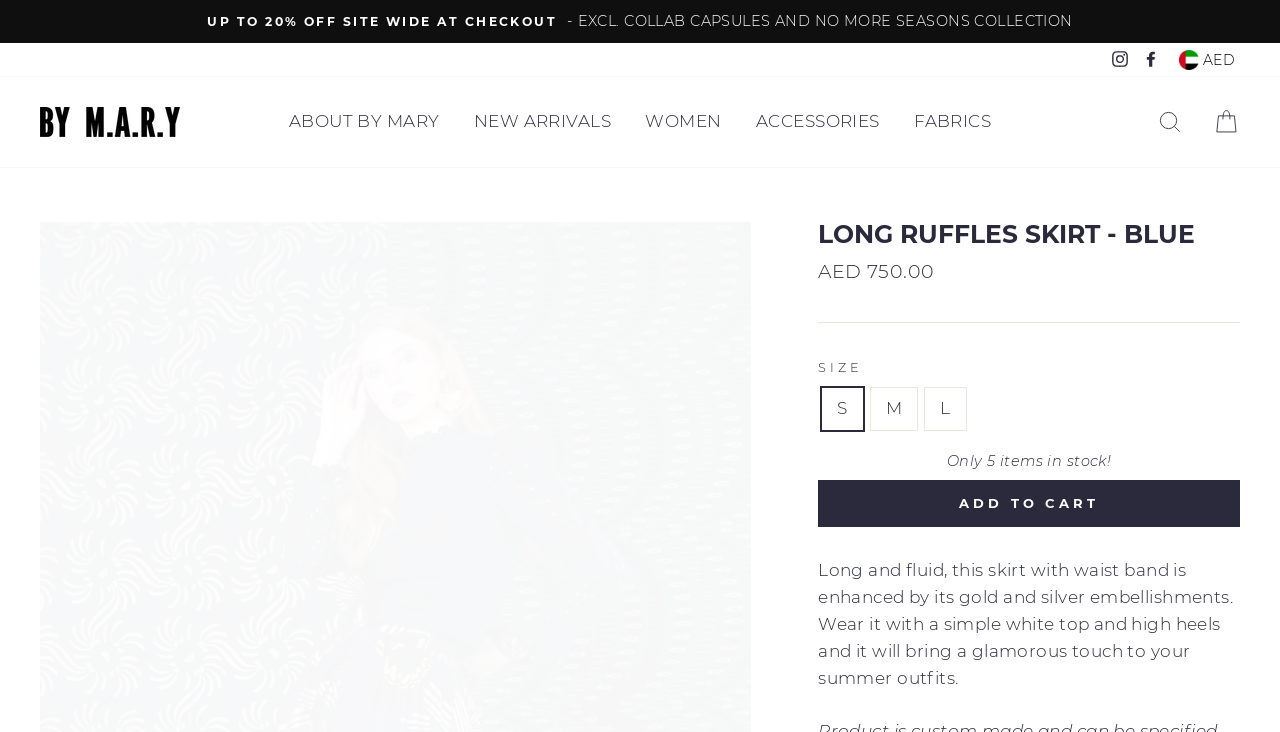What is the current selection in the size options?
Using the visual information from the image, give a one-word or short-phrase answer.

S